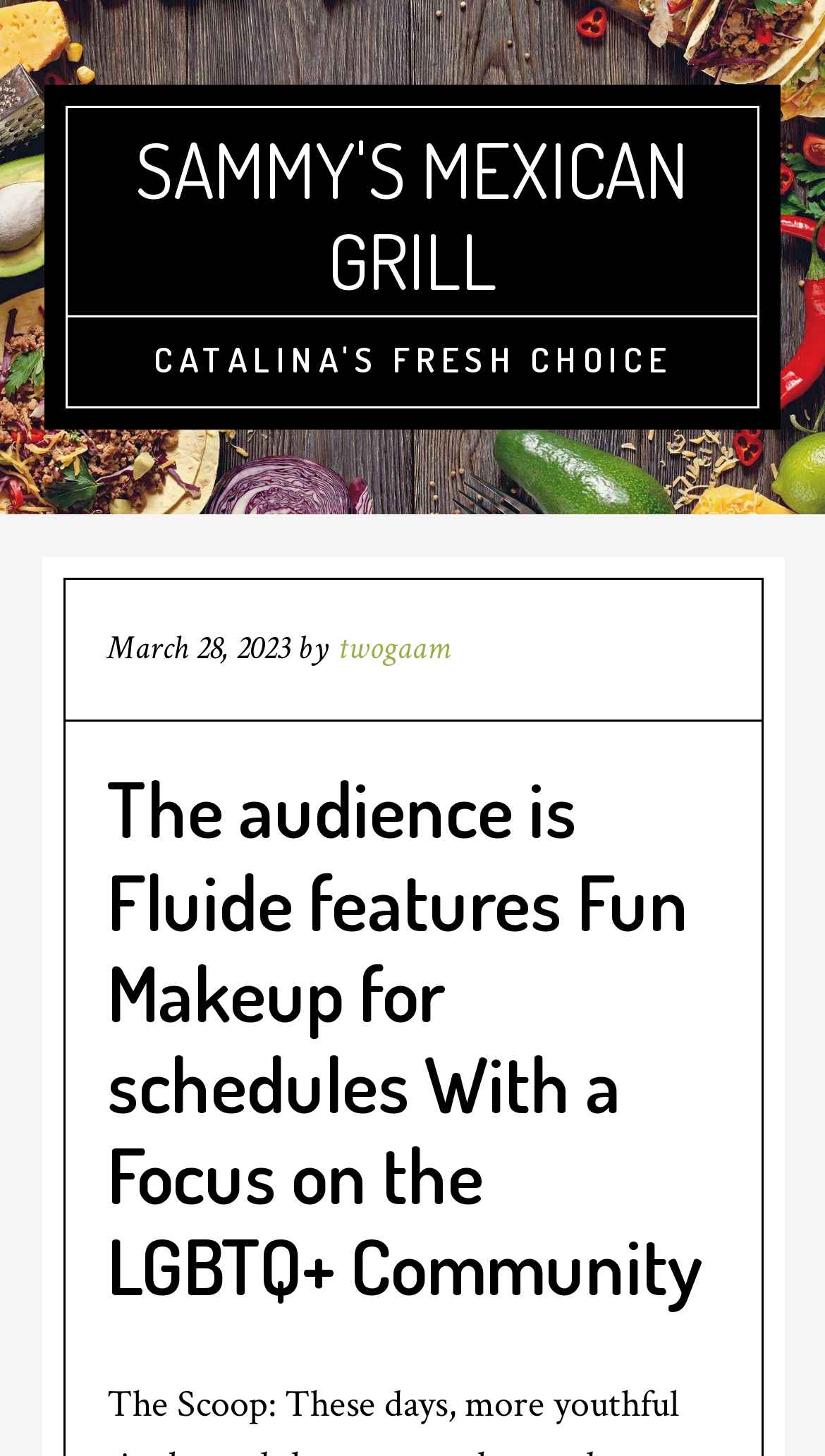Answer in one word or a short phrase: 
What is the date of the article?

March 28, 2023